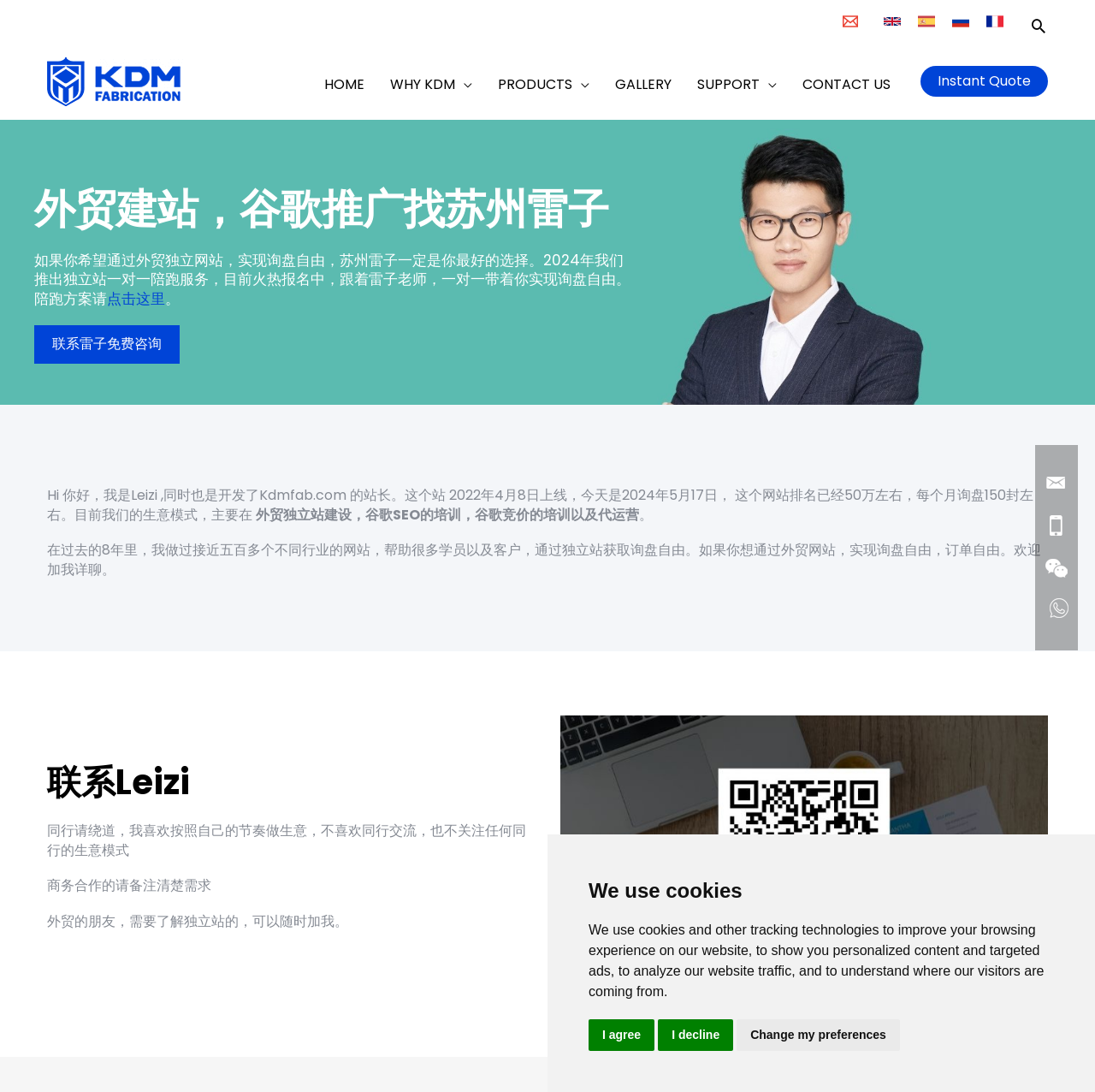Please locate the bounding box coordinates of the element that should be clicked to complete the given instruction: "Get an Instant Quote".

[0.841, 0.06, 0.957, 0.089]